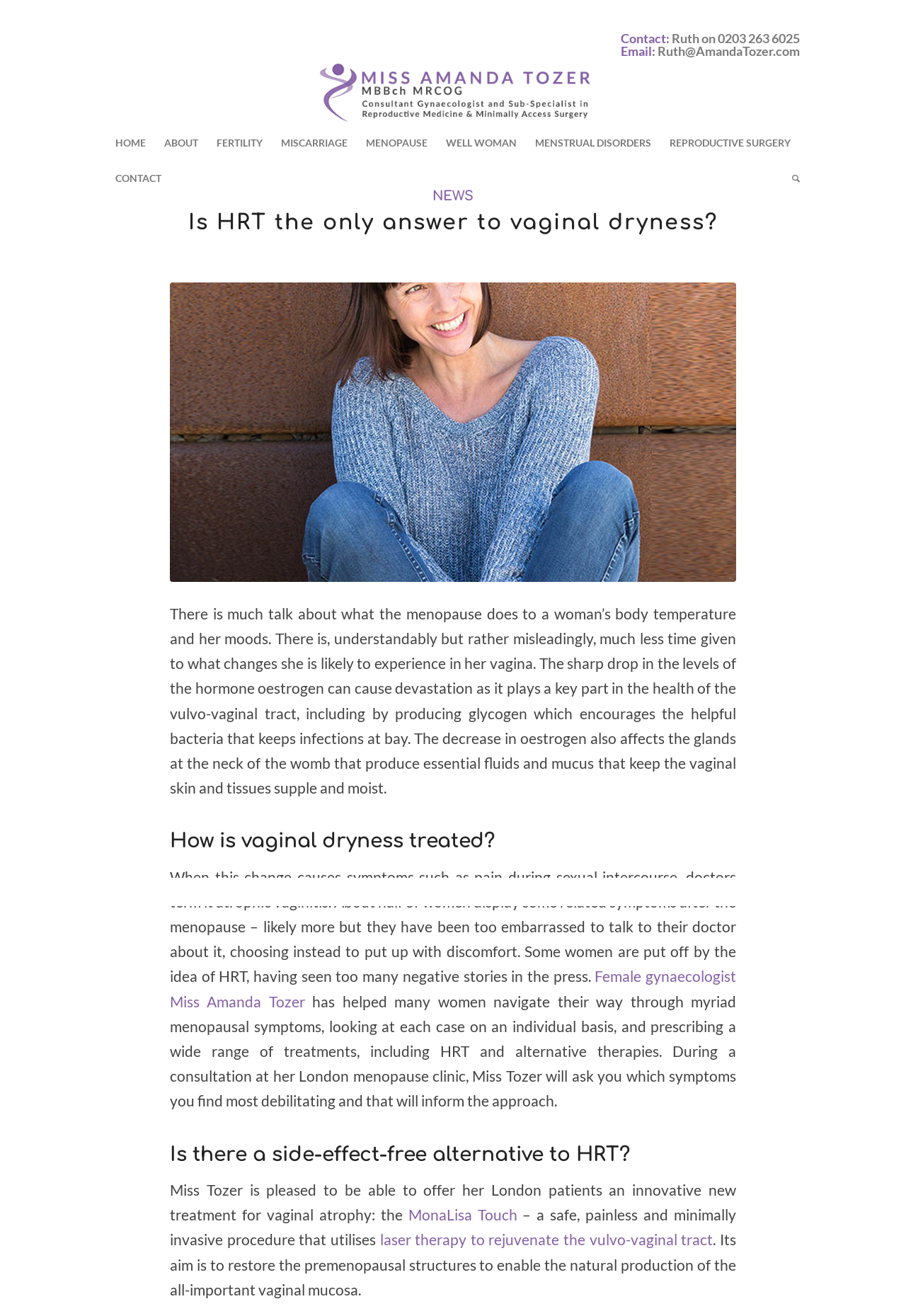Answer the question below in one word or phrase:
What is the phone number to contact Ruth?

0203 263 6025